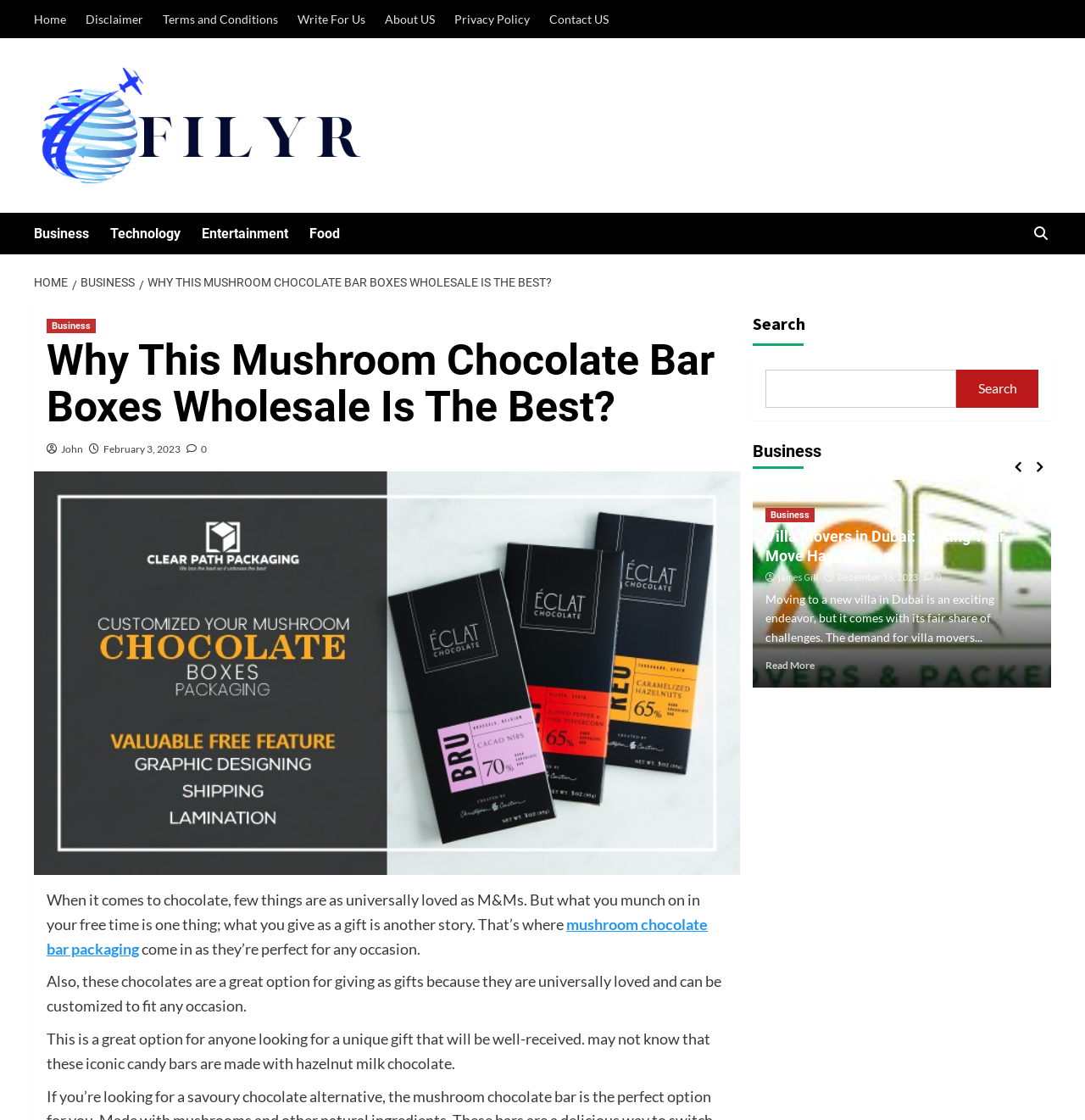Explain the webpage's design and content in an elaborate manner.

This webpage appears to be a blog or article page, with a focus on a specific topic related to mushroom chocolate bar packaging. At the top of the page, there is a navigation menu with links to various sections, including "Home", "Disclaimer", "Terms and Conditions", and more. Below this menu, there is a section with links to different categories, such as "Business", "Technology", "Entertainment", and "Food".

The main content of the page is divided into two columns. The left column contains a header with the title "Why This Mushroom Chocolate Bar Boxes Wholesale Is The Best?" and a breadcrumb navigation menu showing the current page's location. Below this, there is a block of text discussing the importance of packaging for chocolate bars, followed by a link to "mushroom chocolate bar packaging".

The right column contains a search bar at the top, with a heading "Business" below it. Below the heading, there is a figure with an image and a caption, which appears to be a related article or advertisement. The image is accompanied by a heading, links to the article, and a brief summary of the article's content.

Throughout the page, there are various links and buttons, including links to other articles, categories, and authors, as well as a "Read More" button to continue reading an article. There are also several images, including a logo for "Filyr" and an icon for searching. Overall, the page appears to be a blog or article page with a focus on business and related topics.